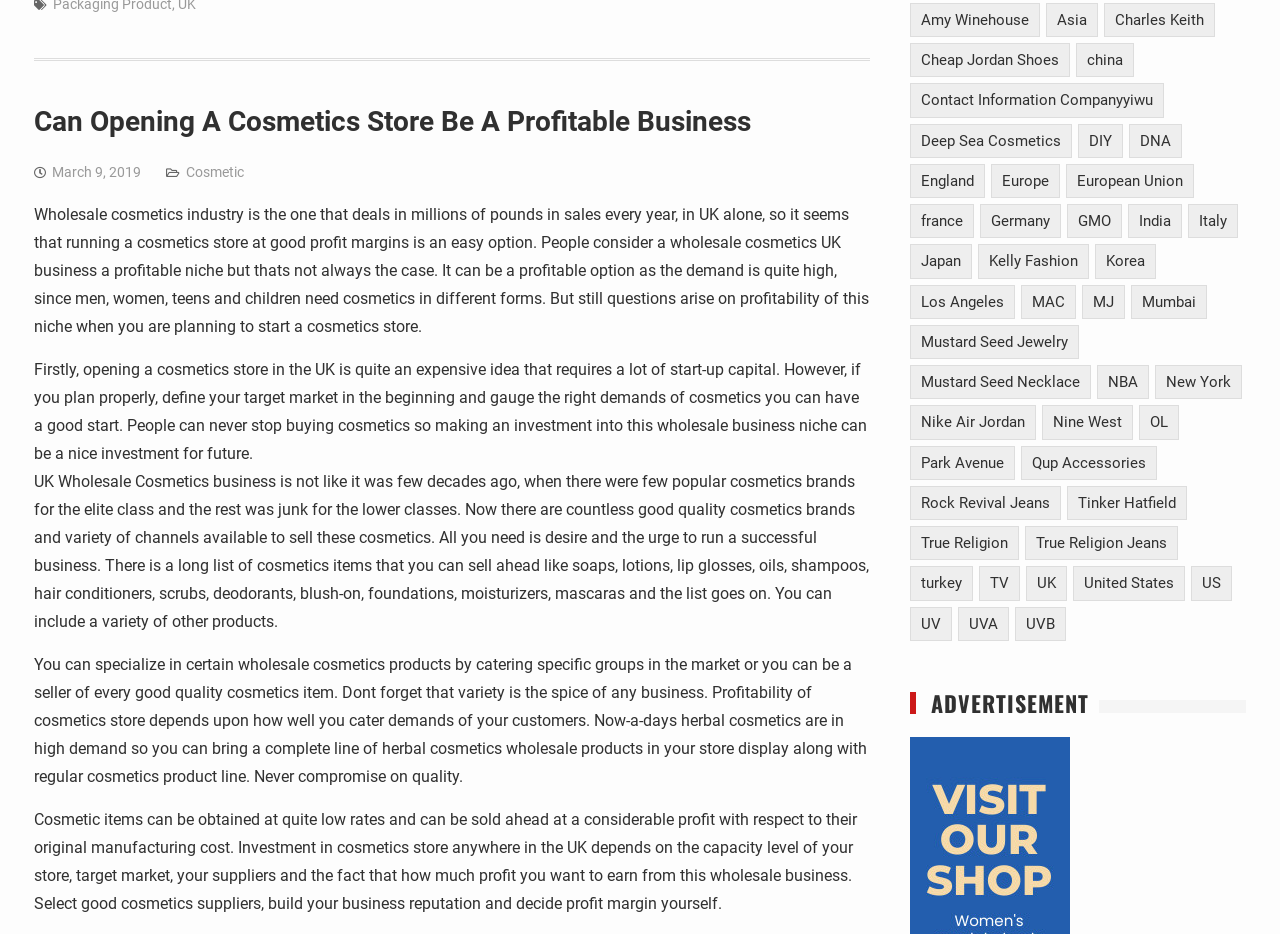Identify the bounding box coordinates of the specific part of the webpage to click to complete this instruction: "Click on the link 'Can Opening A Cosmetics Store Be A Profitable Business'".

[0.027, 0.113, 0.587, 0.148]